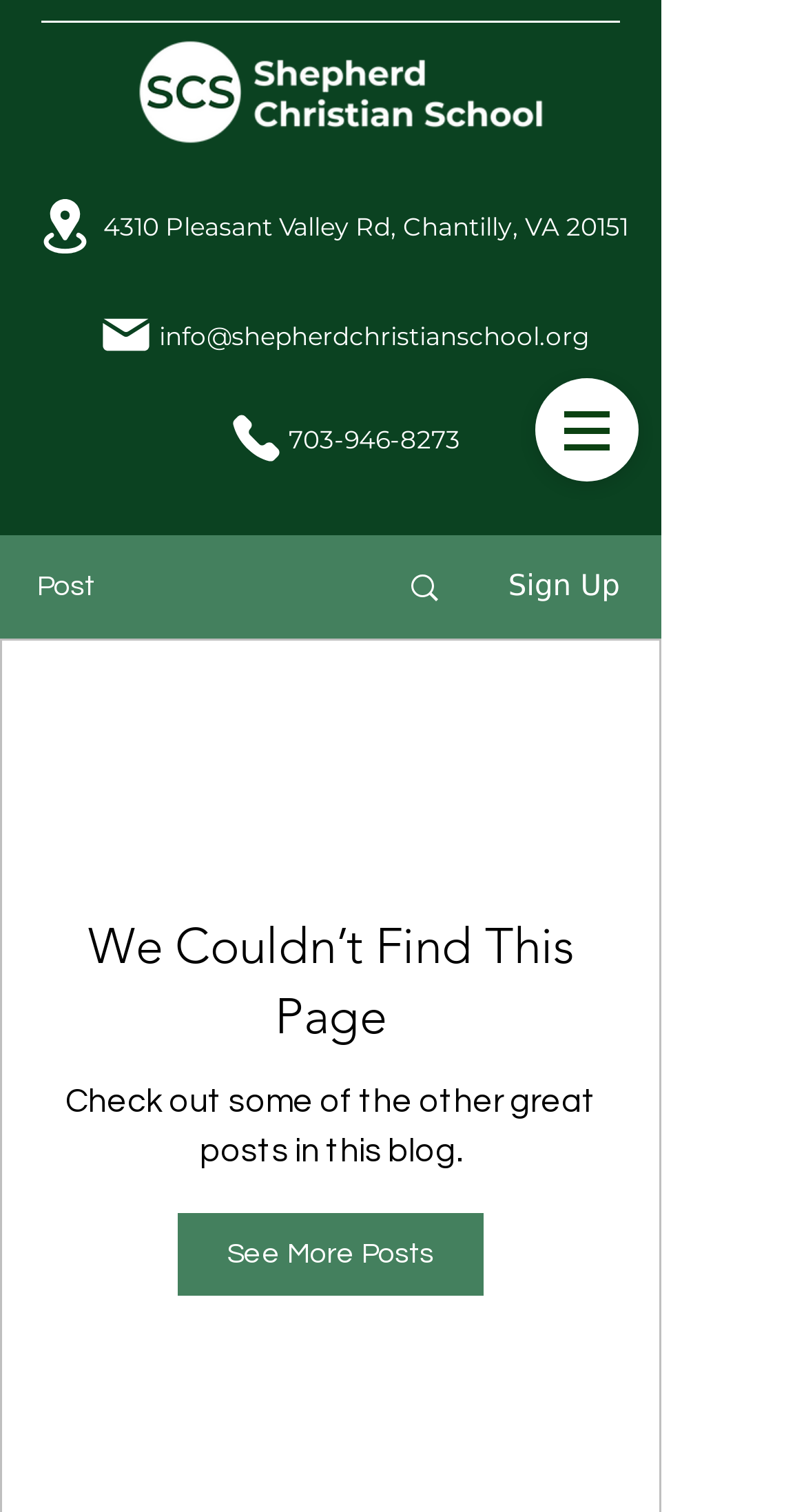Please locate the UI element described by "China Development Gateway" and provide its bounding box coordinates.

None